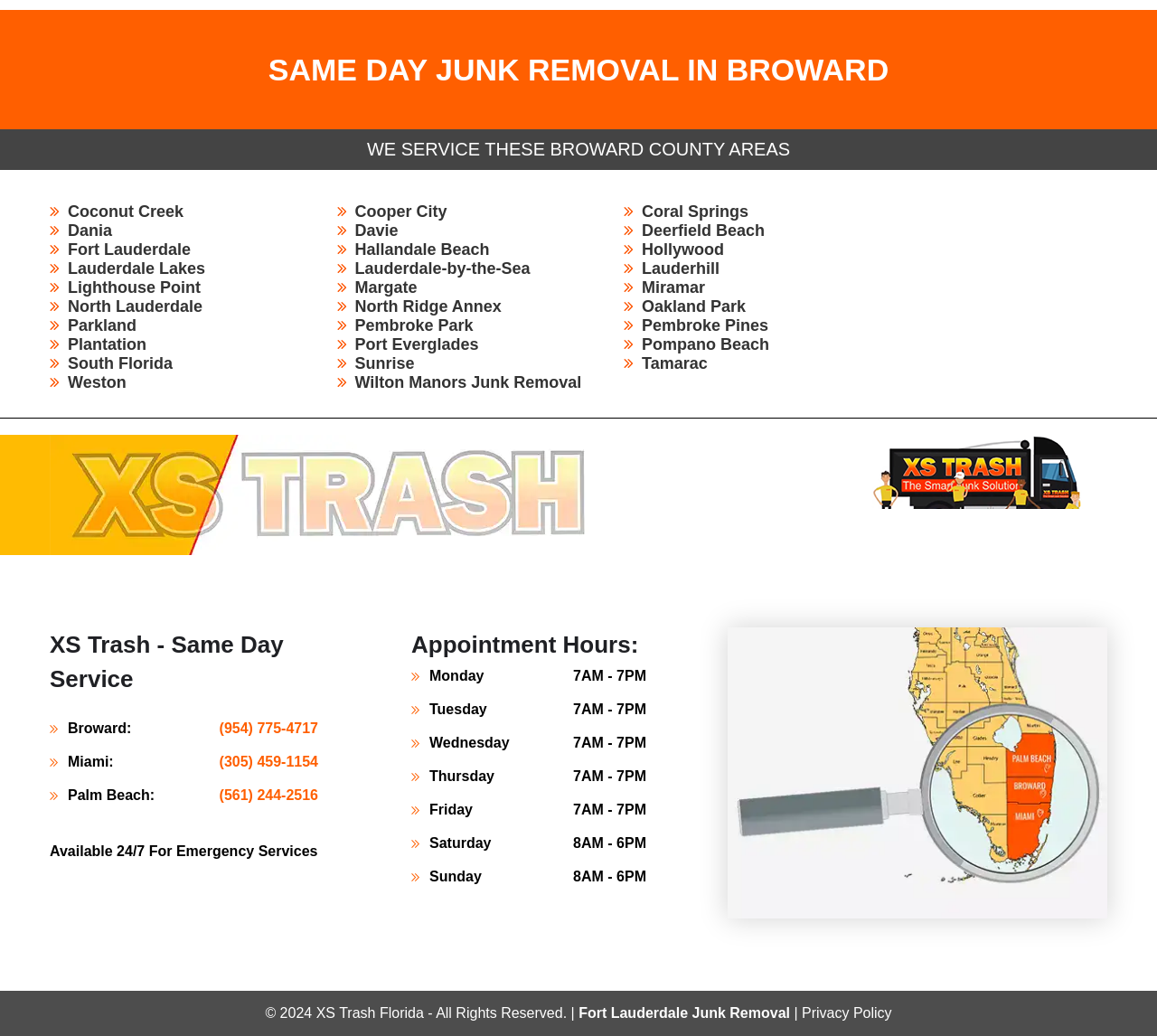Kindly determine the bounding box coordinates for the area that needs to be clicked to execute this instruction: "Click the 'Facebook' link".

None